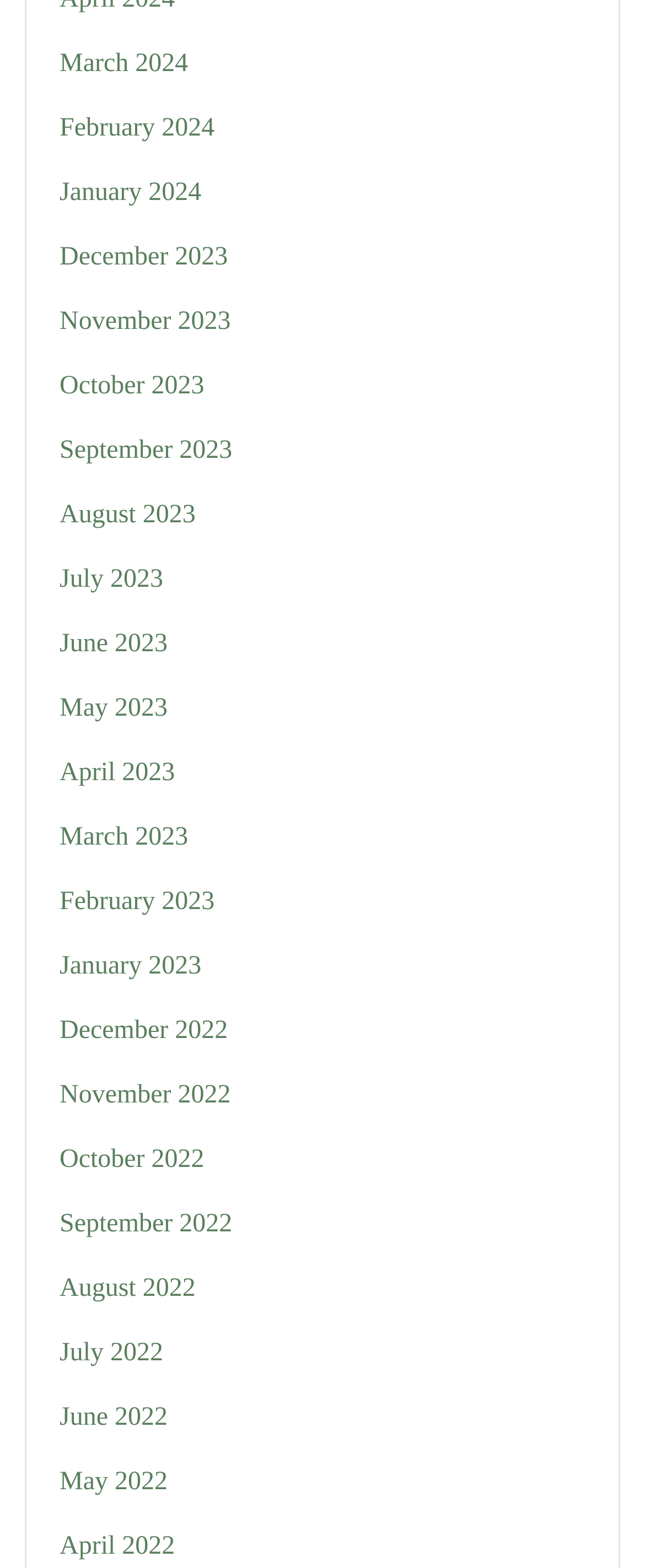Please study the image and answer the question comprehensively:
What is the earliest month listed?

By examining the list of links, I found that the bottommost link is 'January 2022', which suggests that it is the earliest month listed.